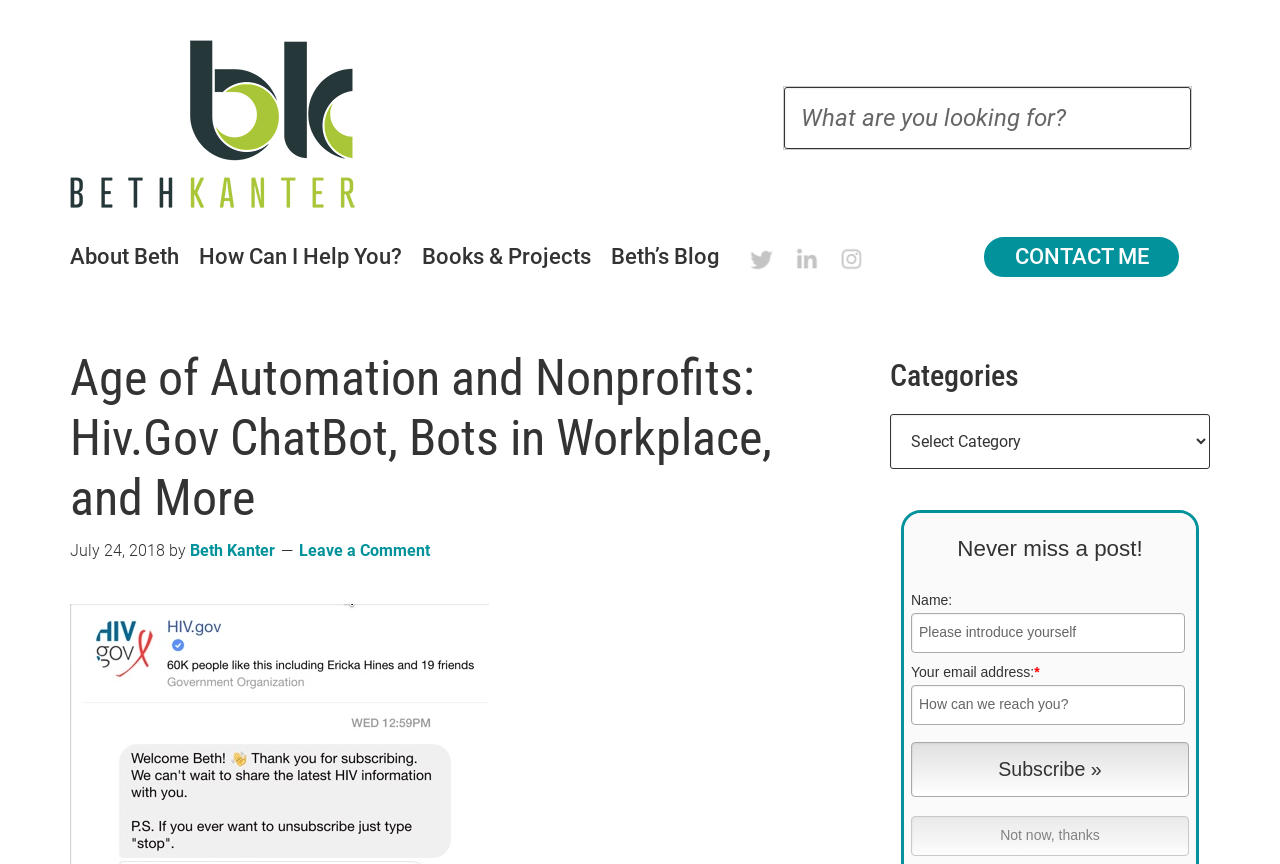Please examine the image and answer the question with a detailed explanation:
What is the purpose of the search box?

I inferred the purpose of the search box by its location at the top of the webpage and the placeholder text 'What are you looking for?' inside the search box, which suggests that it is meant for searching the website.